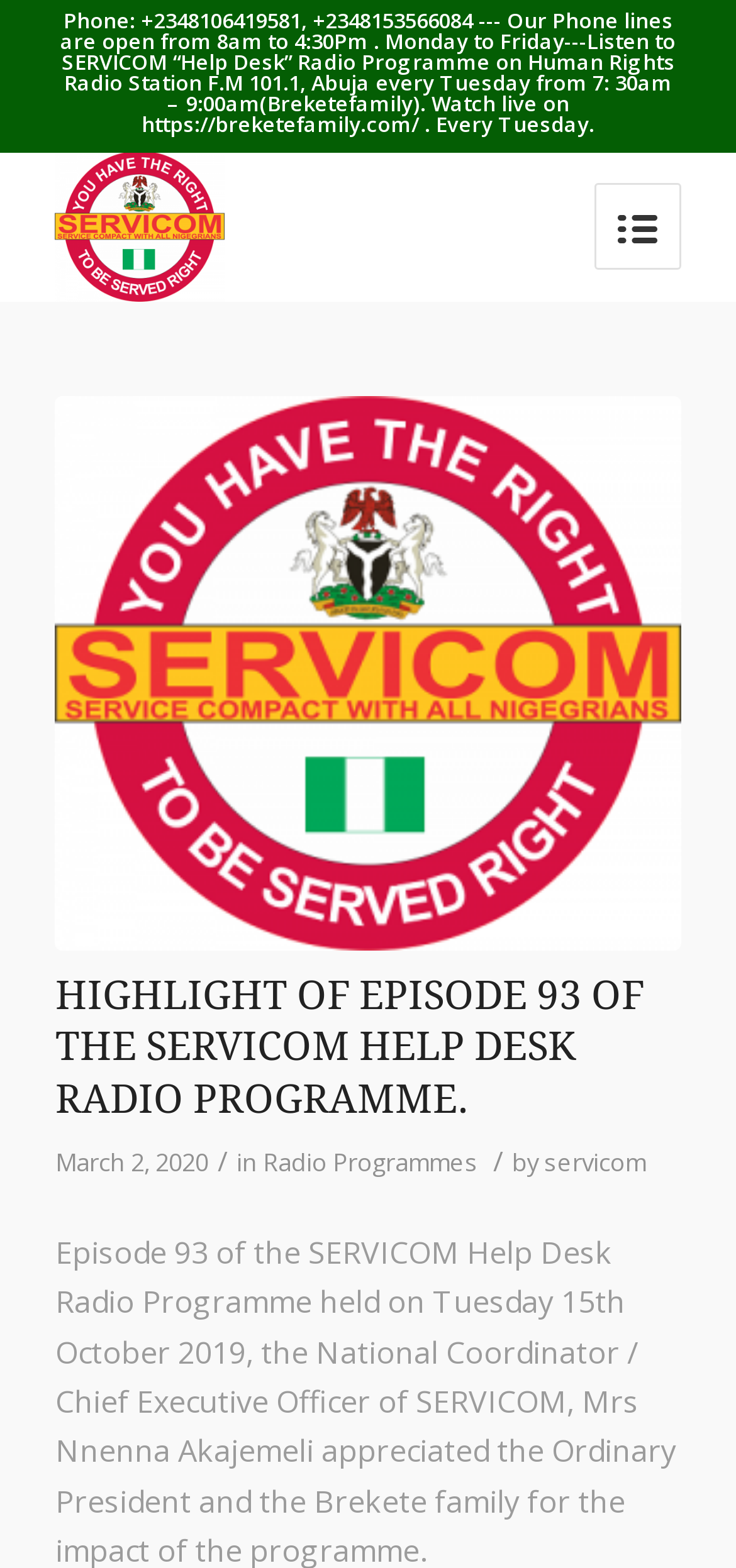Generate a detailed explanation of the webpage's features and information.

The webpage appears to be a summary or highlight of a specific episode of the SERVICOM Help Desk Radio Programme. At the top, there is a phone number and a brief description of the radio programme, including the frequency and timing of the broadcast. 

Below this, there is a table with a link to SERVICOM, accompanied by an image of the SERVICOM logo. 

On the left side of the page, there is a link to the highlight of Episode 93 of the SERVICOM Help Desk Radio Programme, which is also the title of the webpage. This link is followed by a heading with the same title in all capital letters. 

Underneath the heading, there is a timestamp indicating that the episode was published on March 2, 2020. Next to the timestamp, there is a category label "in Radio Programmes" and an author label "by servicom".